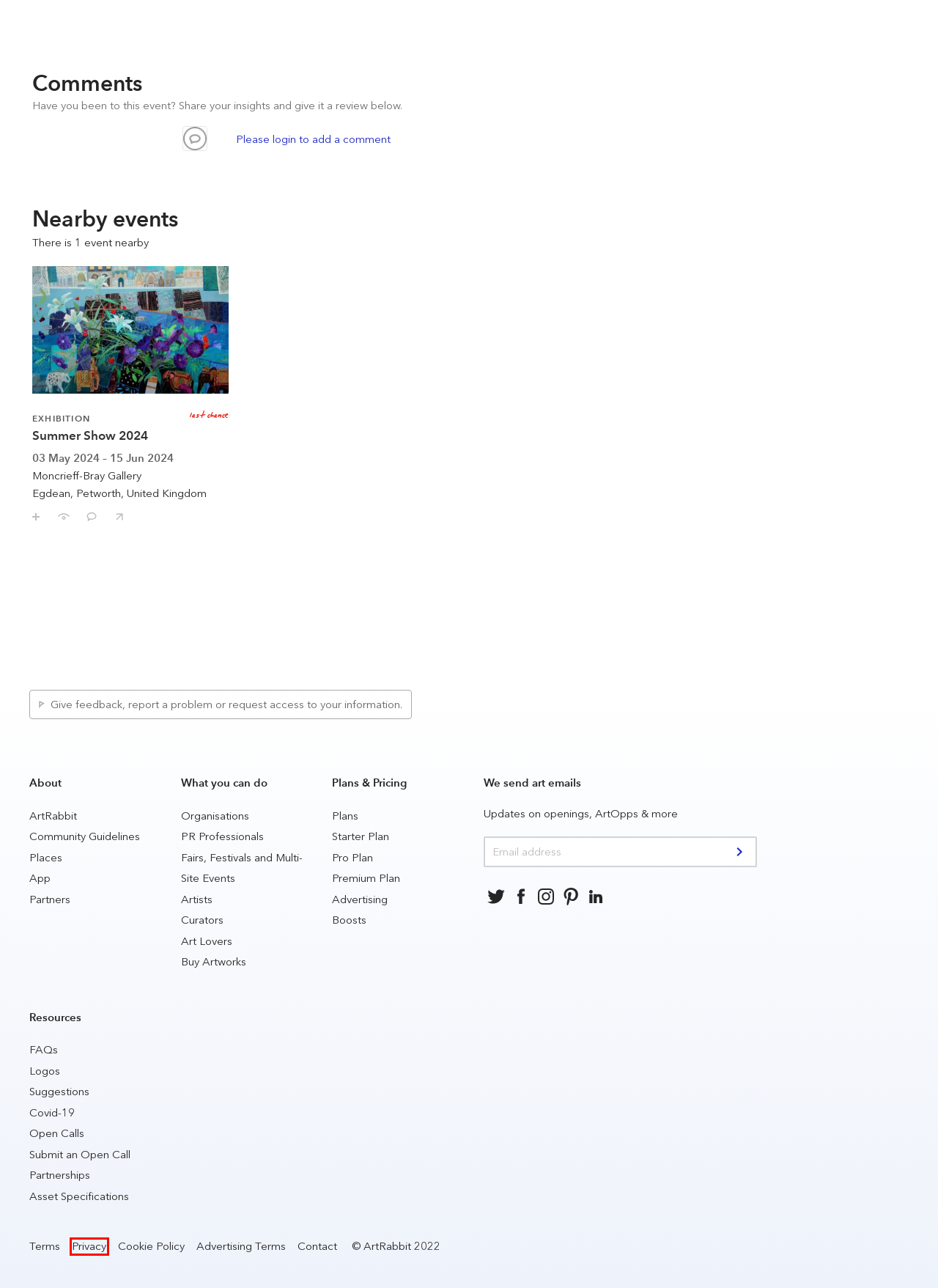Examine the screenshot of a webpage with a red bounding box around a specific UI element. Identify which webpage description best matches the new webpage that appears after clicking the element in the red bounding box. Here are the candidates:
A. Contact
B. For Organisations
C. Privacy Policy
D. Terms and Conditions
E. Cookie Policy
F. Suggested and Upcoming Events
G. ArtRabbit Partners
H. The ArtRabbit Pro plan helps you grow your audience online and offline

C